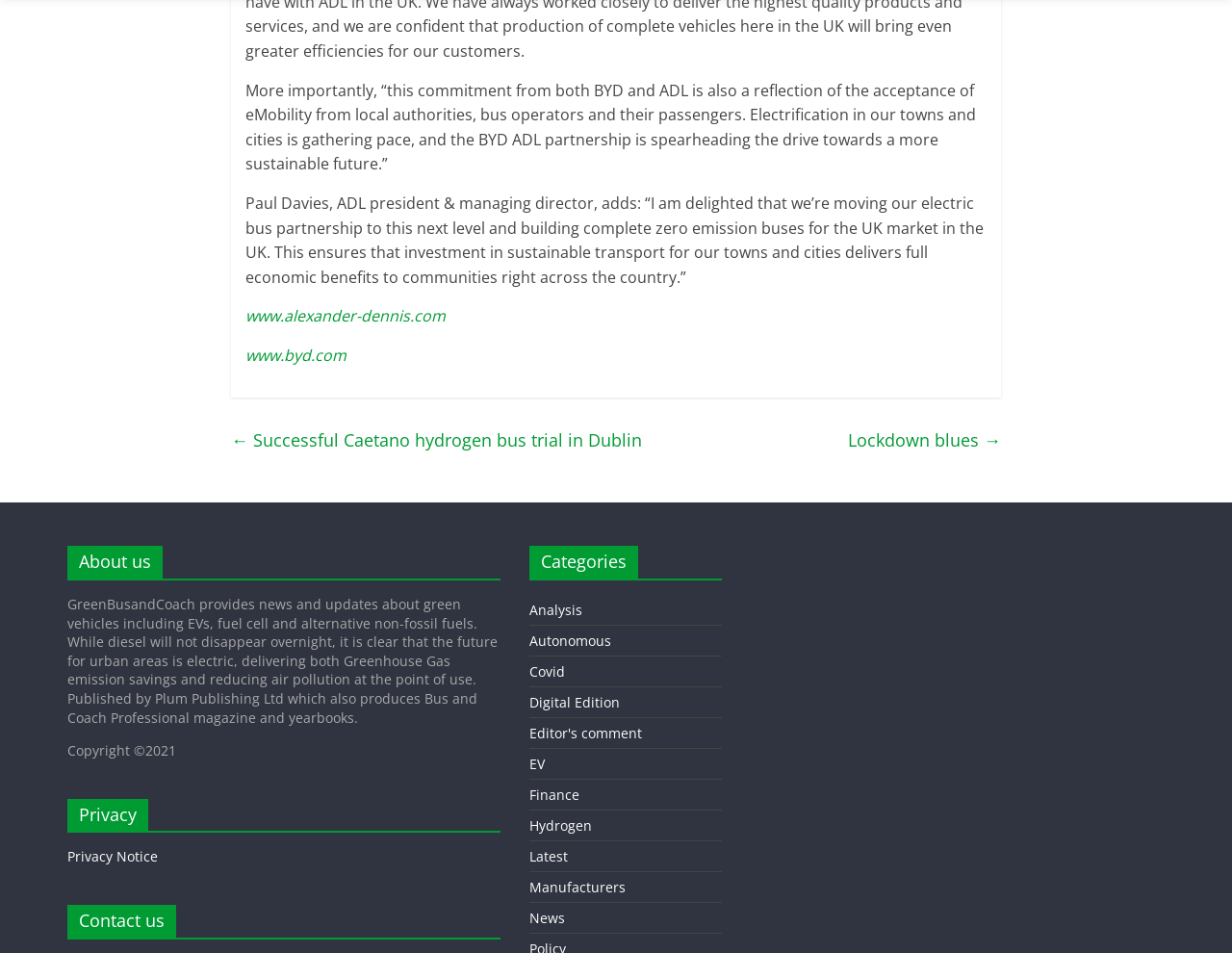Indicate the bounding box coordinates of the element that needs to be clicked to satisfy the following instruction: "Read about how to start a business in Colorado". The coordinates should be four float numbers between 0 and 1, i.e., [left, top, right, bottom].

None